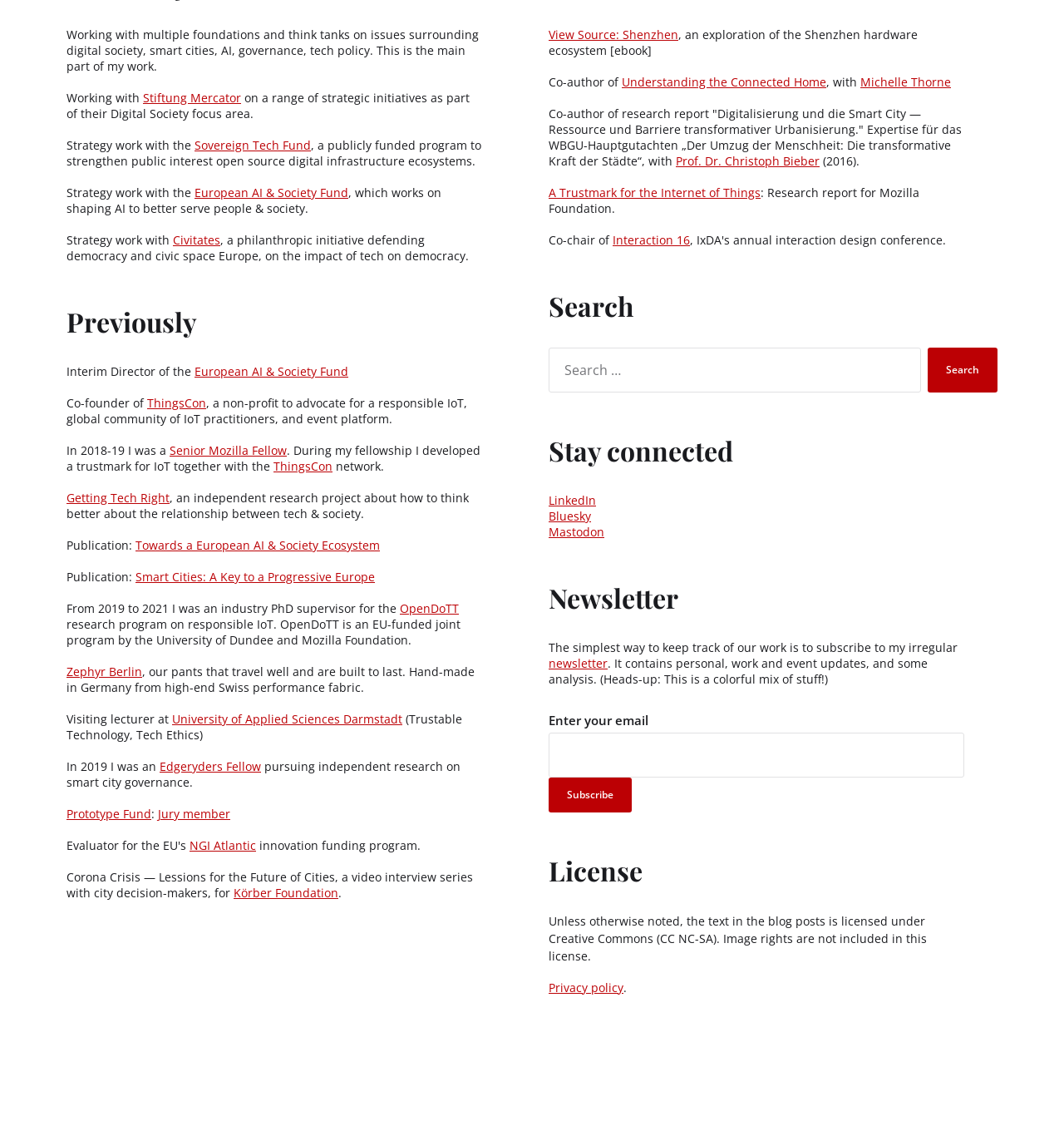Identify the bounding box coordinates of the section to be clicked to complete the task described by the following instruction: "View the LinkedIn profile". The coordinates should be four float numbers between 0 and 1, formatted as [left, top, right, bottom].

[0.516, 0.439, 0.56, 0.454]